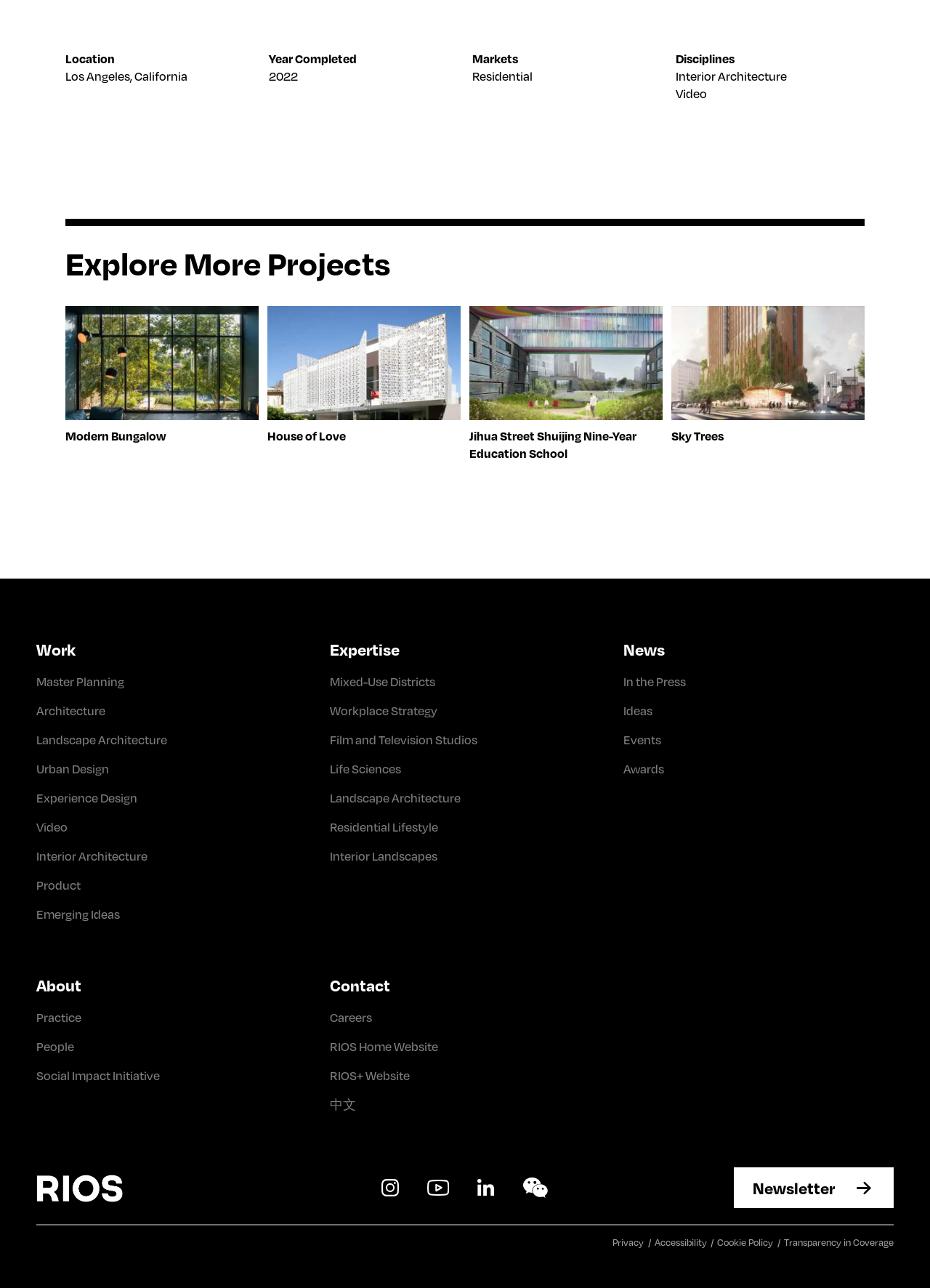Given the element description: "Film and Television Studios", predict the bounding box coordinates of the UI element it refers to, using four float numbers between 0 and 1, i.e., [left, top, right, bottom].

[0.355, 0.568, 0.513, 0.581]